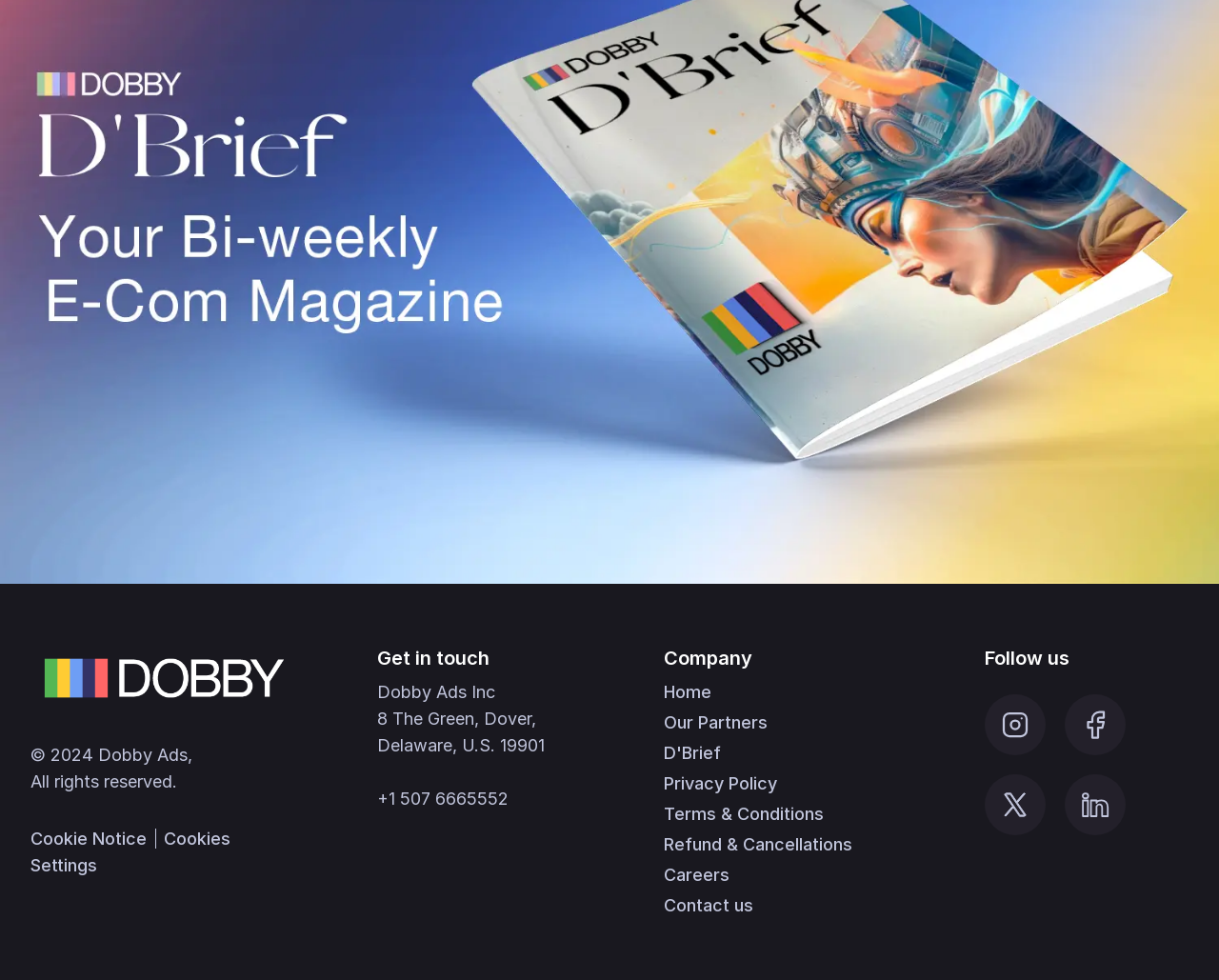Determine the bounding box coordinates of the clickable element to achieve the following action: 'Click the logo'. Provide the coordinates as four float values between 0 and 1, formatted as [left, top, right, bottom].

[0.025, 0.658, 0.244, 0.725]